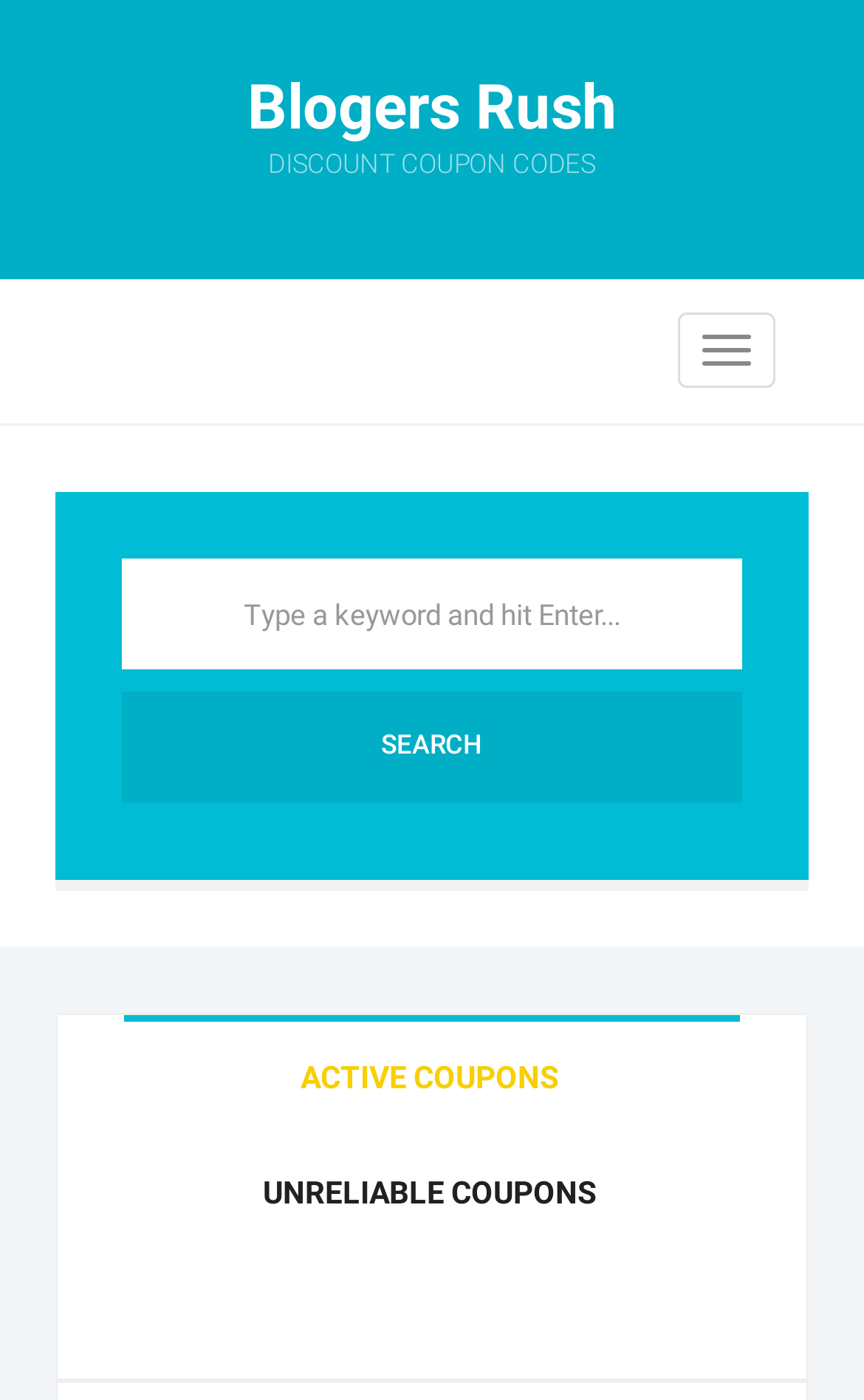Create an elaborate caption that covers all aspects of the webpage.

The webpage is titled "La Bella Vida Coupons, Deals & Promo Codes for 2021" and appears to be a coupon and discount deal aggregator. At the top, there is a link to "Blogers Rush DISCOUNT COUPON CODES" that takes up most of the width. Below this link, there is a button to "Toggle navigation" on the right side. 

In the middle section, there is a layout table that occupies a significant portion of the page. Within this table, there is a textbox where users can "Type a keyword and hit Enter..." to search for specific coupons or deals. Next to the textbox, there is a "SEARCH" button. 

At the bottom, there is a horizontal tab list with two tabs: "ACTIVE COUPONS" and "UNRELIABLE COUPONS". The tabs are not currently selected, and they control the content displayed in the "activecoupons" and "unreliablecoupons" sections, respectively.